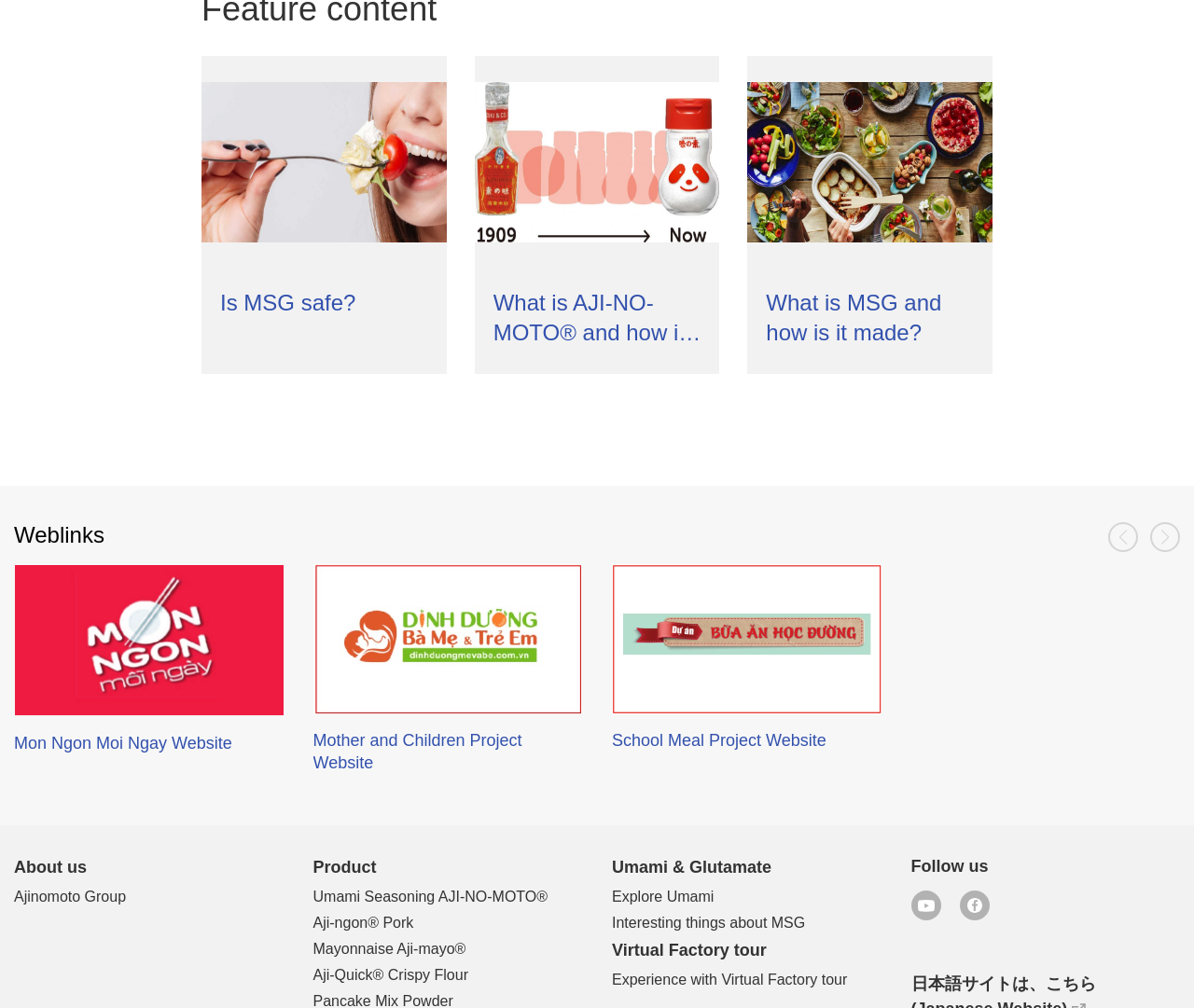Please give a succinct answer to the question in one word or phrase:
What is the purpose of the 'Next slide' button?

To navigate to the next slide